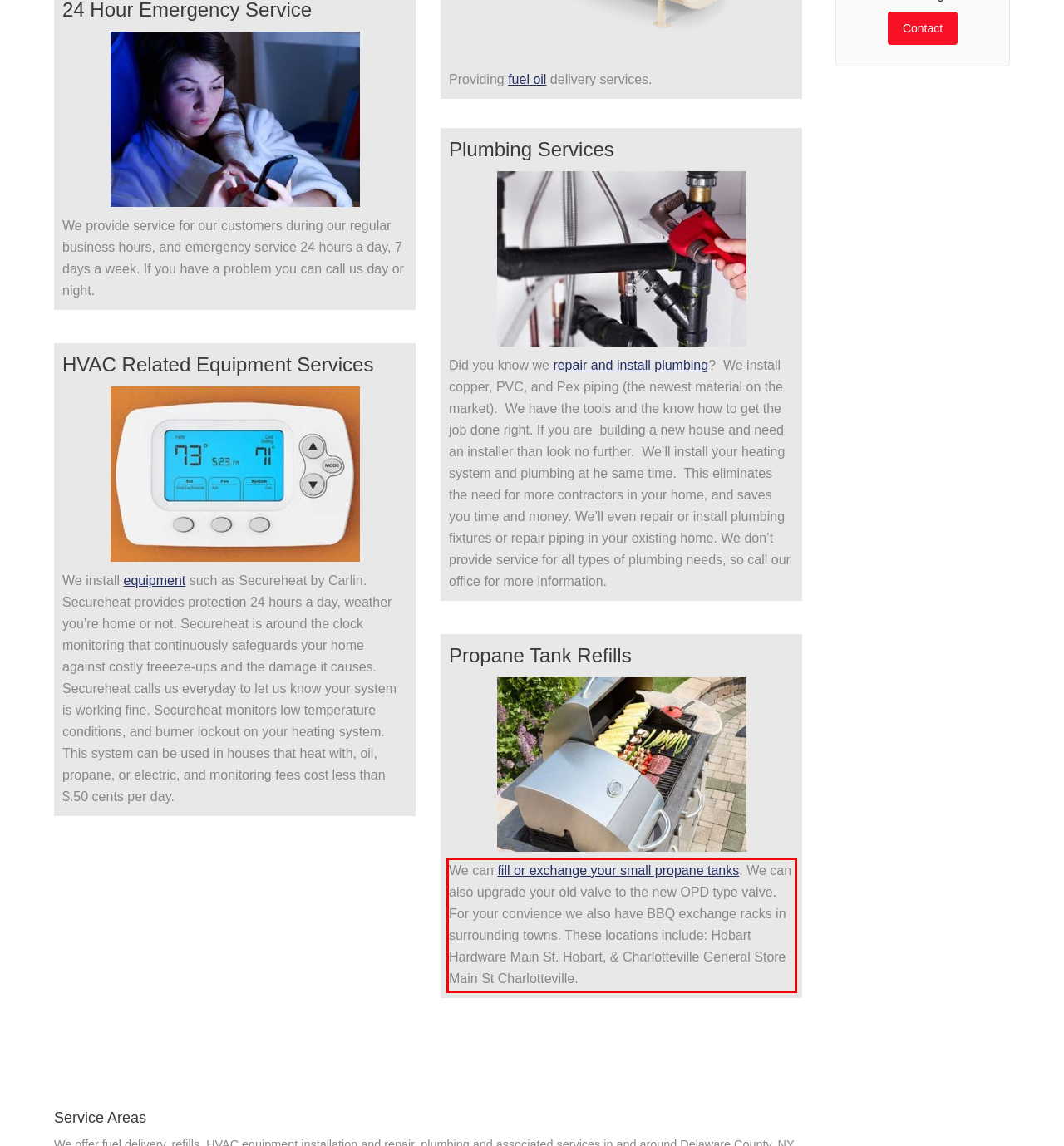Given a screenshot of a webpage with a red bounding box, please identify and retrieve the text inside the red rectangle.

We can fill or exchange your small propane tanks. We can also upgrade your old valve to the new OPD type valve. For your convience we also have BBQ exchange racks in surrounding towns. These locations include: Hobart Hardware Main St. Hobart, & Charlotteville General Store Main St Charlotteville.